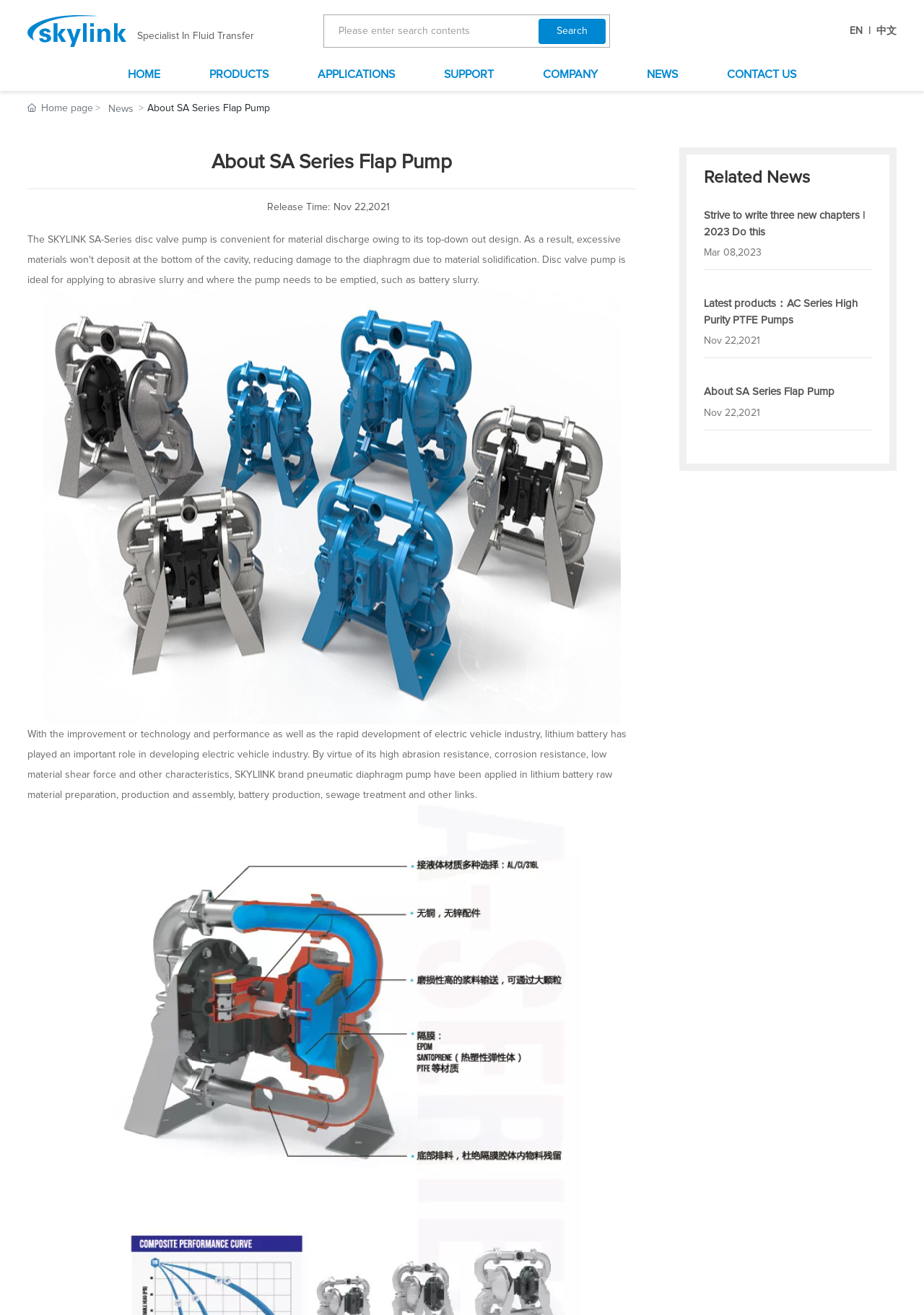Based on the element description Specialist In Fluid Transfer, identify the bounding box coordinates for the UI element. The coordinates should be in the format (top-left x, top-left y, bottom-right x, bottom-right y) and within the 0 to 1 range.

[0.149, 0.024, 0.275, 0.031]